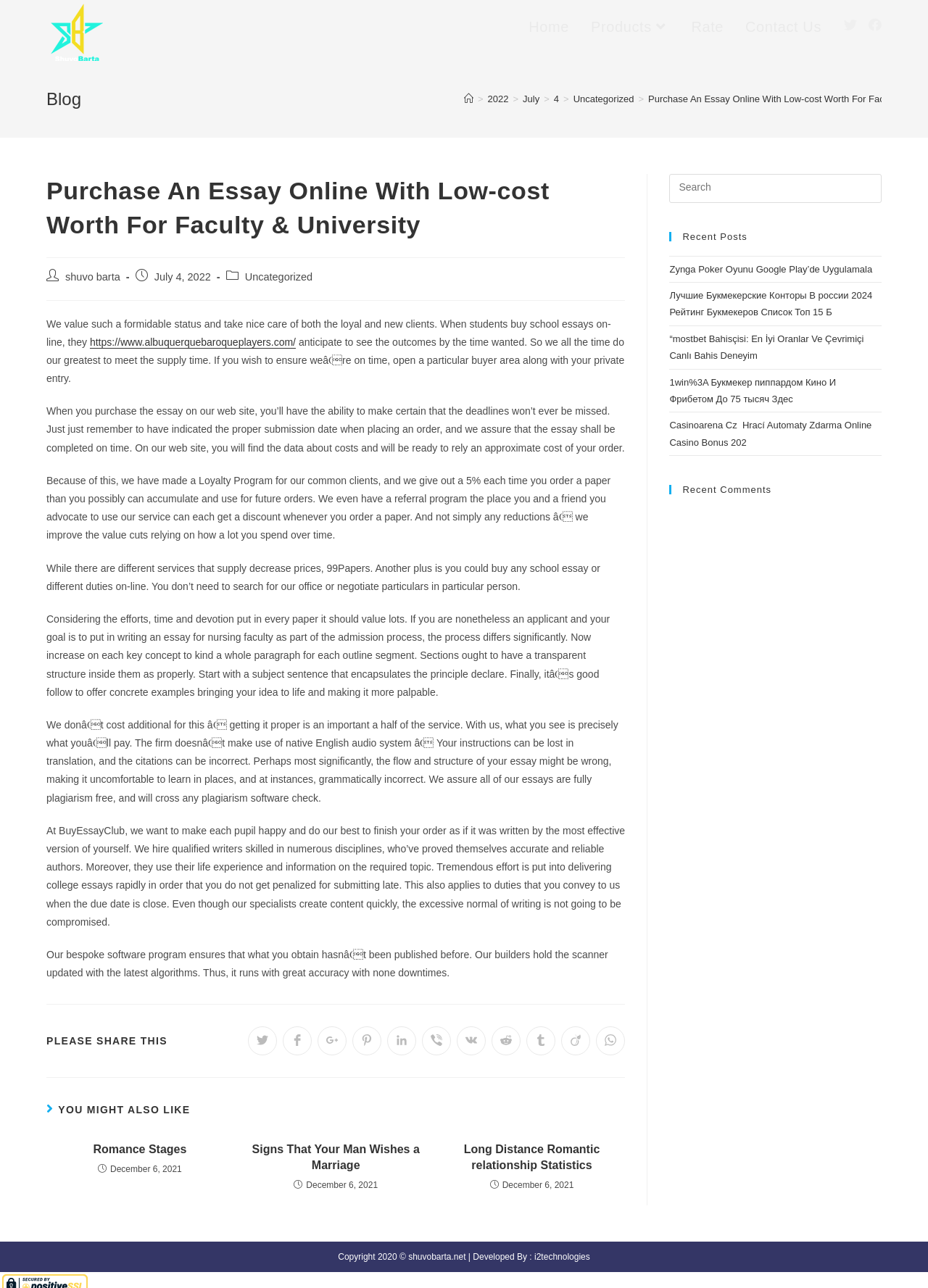Using the element description: "Astra WordPress Theme", determine the bounding box coordinates. The coordinates should be in the format [left, top, right, bottom], with values between 0 and 1.

None